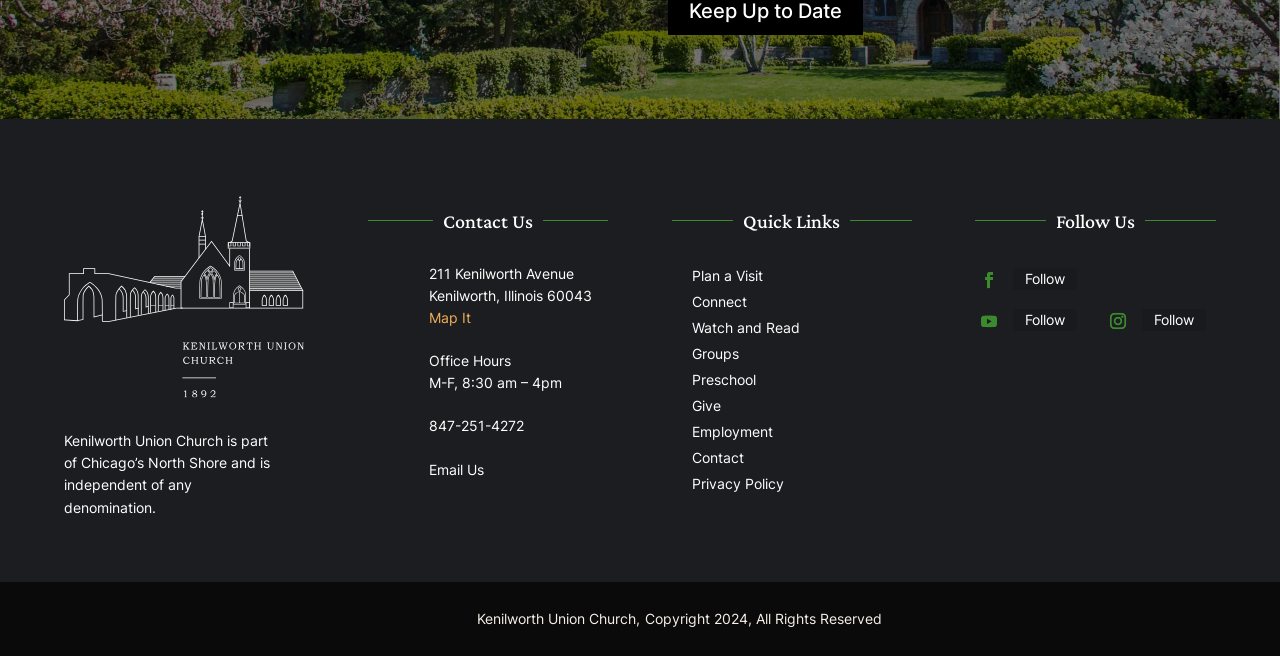Provide the bounding box coordinates of the section that needs to be clicked to accomplish the following instruction: "Go to Home page."

None